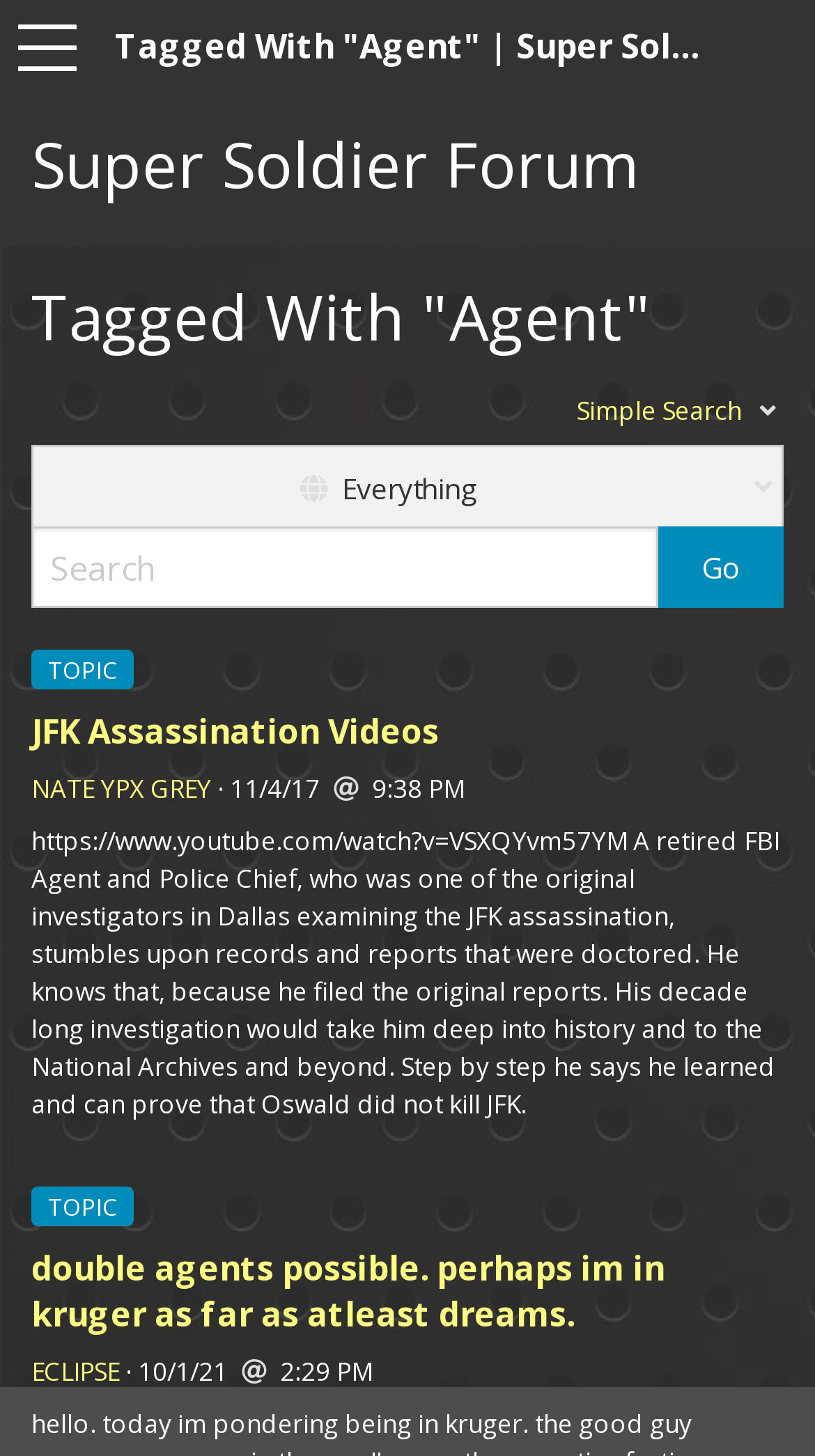Who posted the second topic?
Please provide a comprehensive answer based on the contents of the image.

I examined the link elements and found that the second topic has a link with the text 'ECLIPSE' which suggests that ECLIPSE is the author of the second topic.